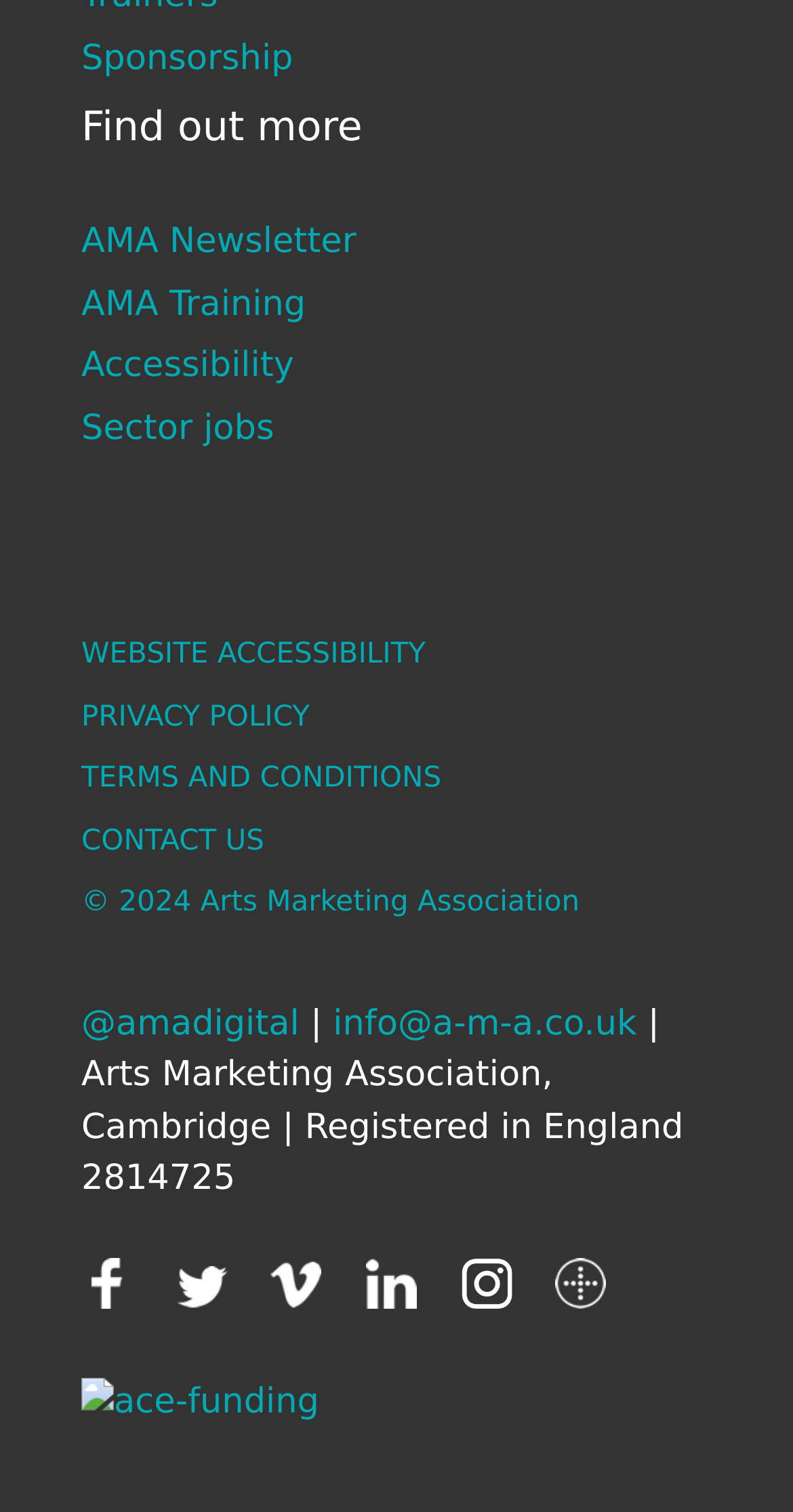Using the format (top-left x, top-left y, bottom-right x, bottom-right y), provide the bounding box coordinates for the described UI element. All values should be floating point numbers between 0 and 1: TERMS AND CONDITIONS

[0.103, 0.504, 0.557, 0.526]